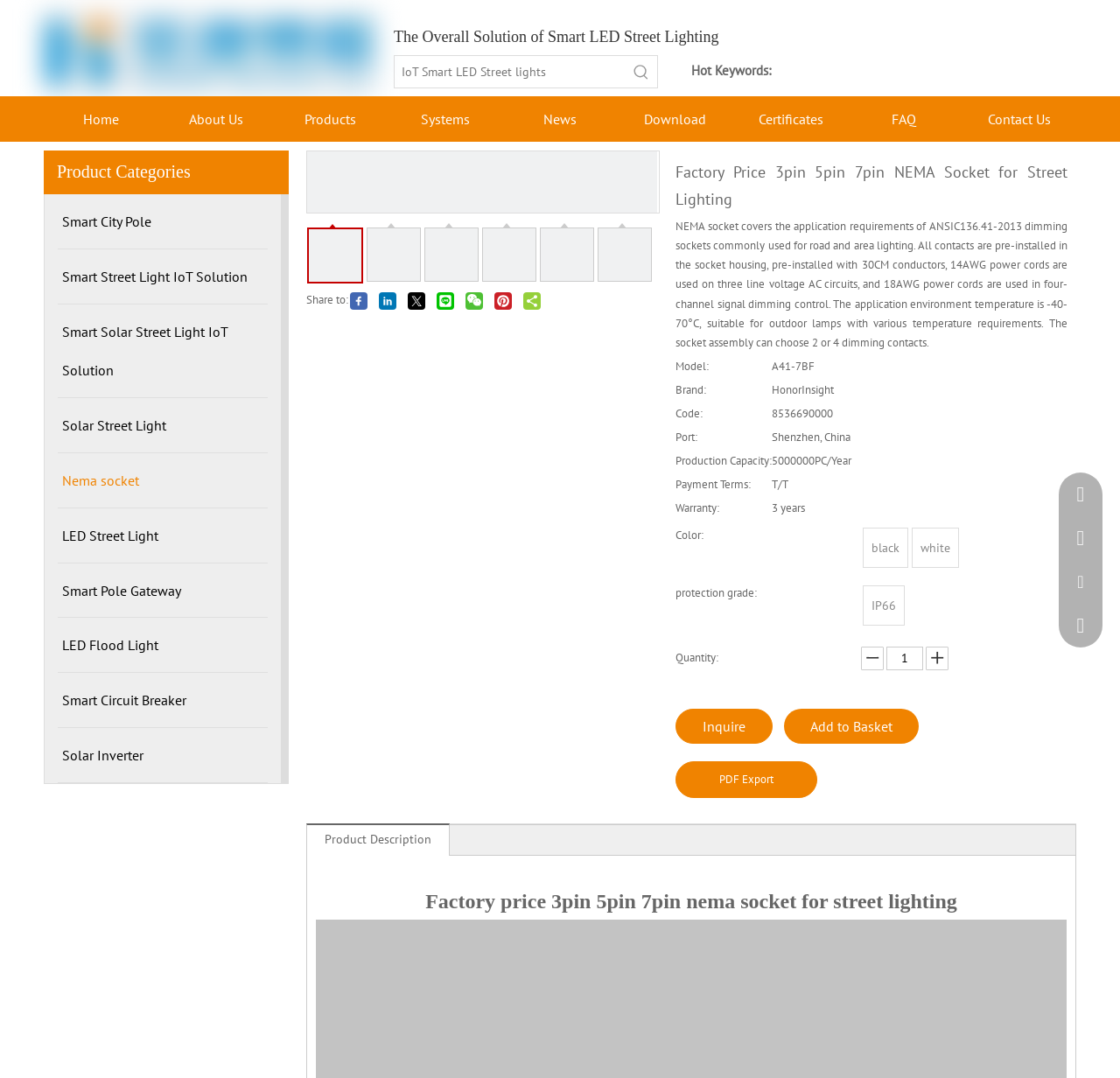What is the application environment temperature of NEMA socket?
Using the image, provide a concise answer in one word or a short phrase.

-40-70°C